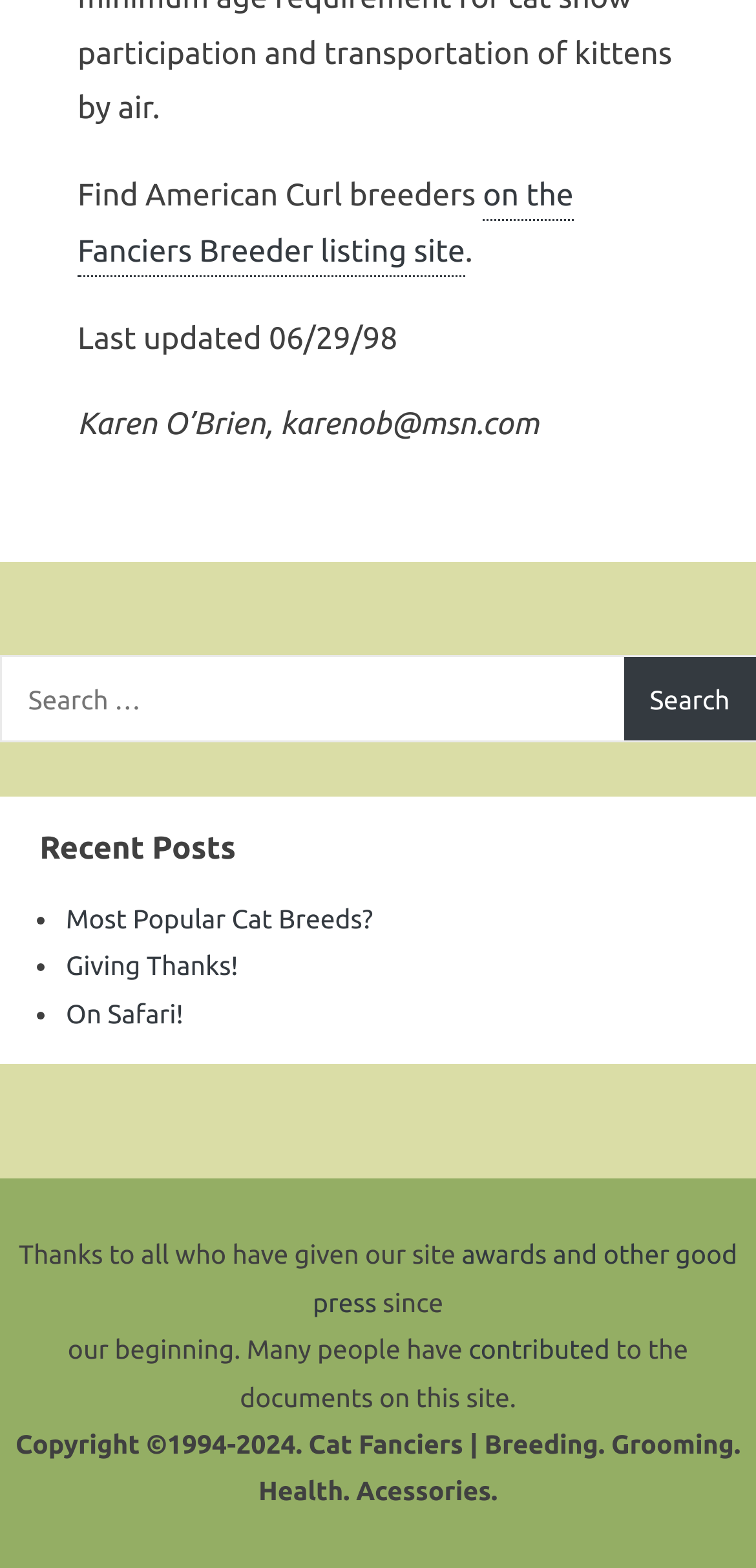Please identify the bounding box coordinates of the region to click in order to complete the task: "Contact Karen O’Brien". The coordinates must be four float numbers between 0 and 1, specified as [left, top, right, bottom].

[0.103, 0.26, 0.713, 0.282]